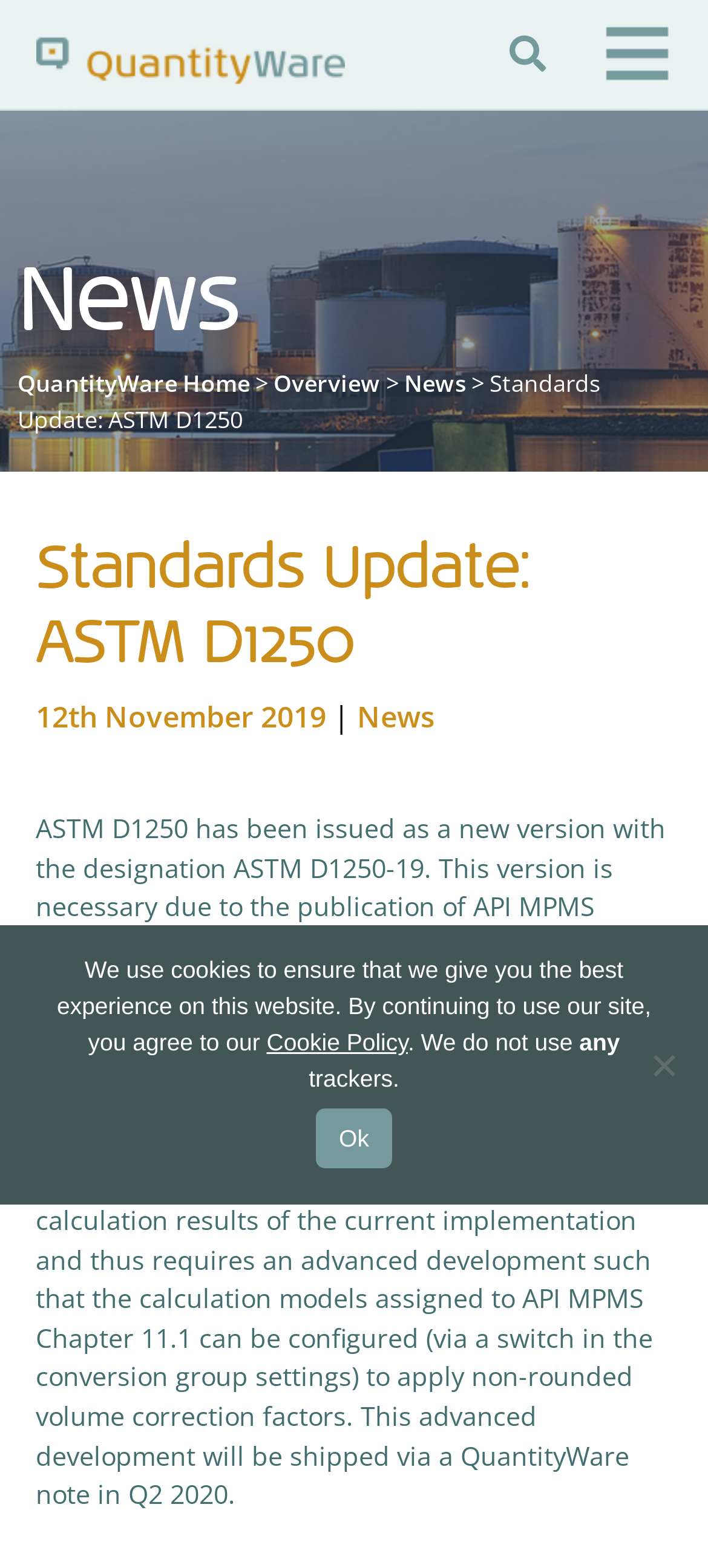Please provide a comprehensive answer to the question below using the information from the image: What is the purpose of the cookie notice?

The cookie notice is a dialog box that appears on the webpage, informing users that the website uses cookies to ensure the best experience, and providing a link to the cookie policy for more information.